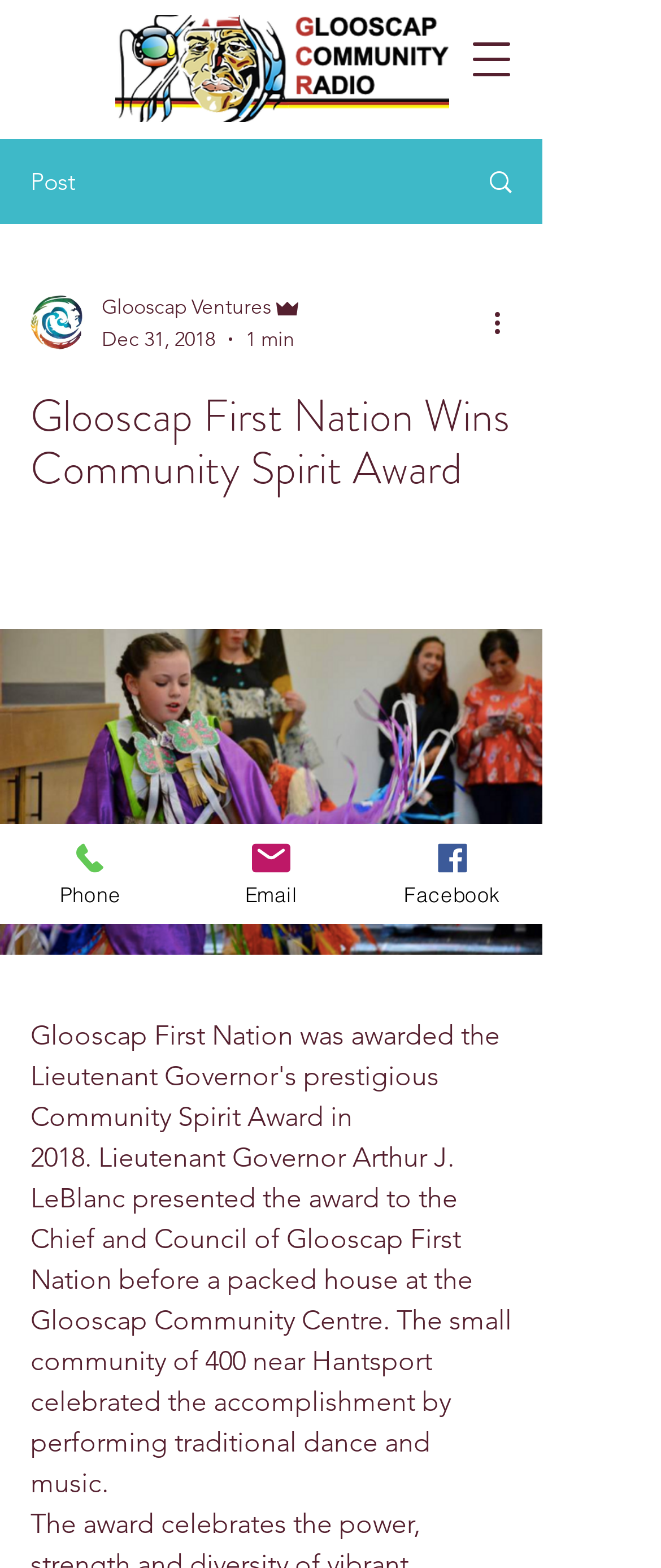Generate the text content of the main heading of the webpage.

Glooscap First Nation Wins Community Spirit Award